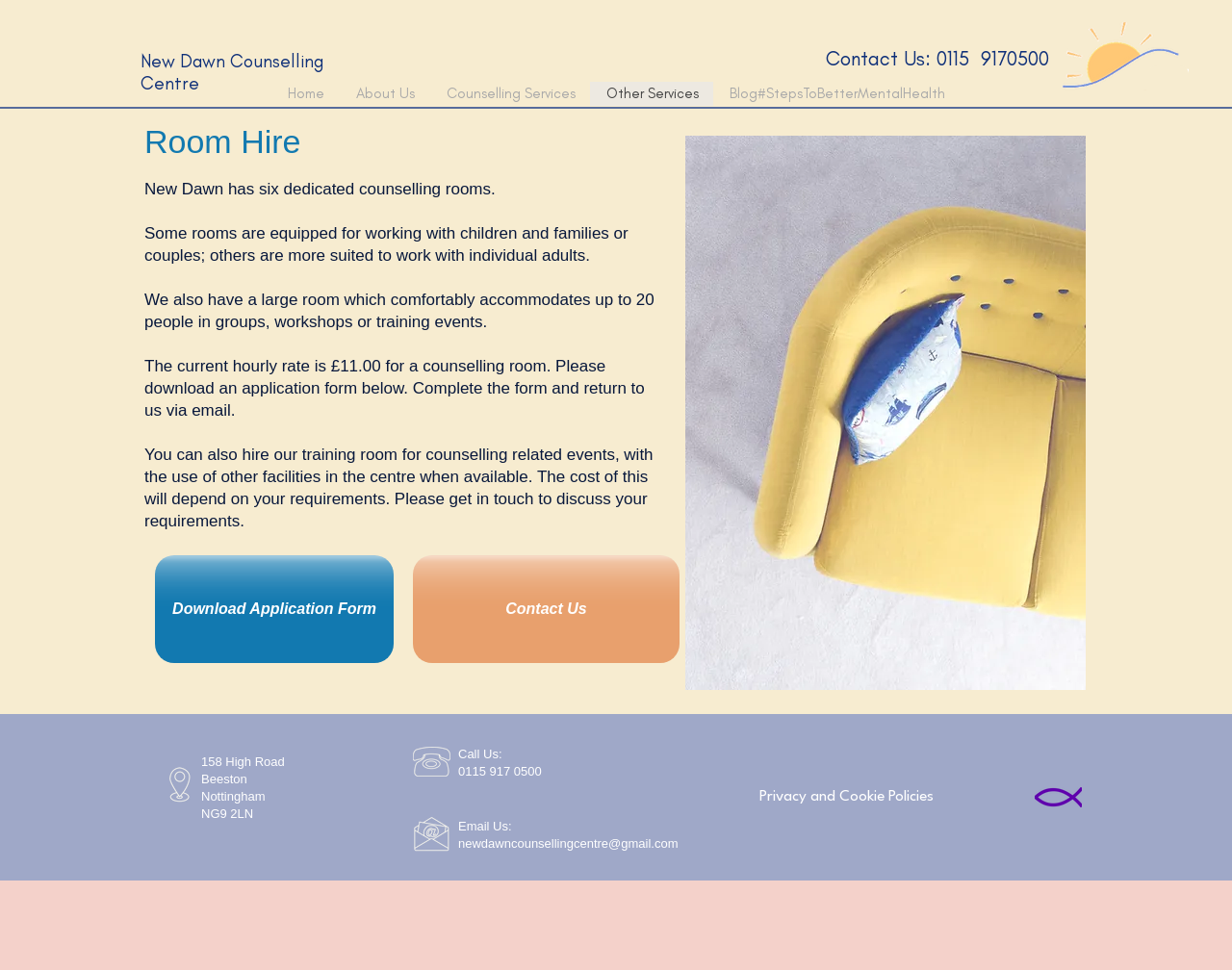Highlight the bounding box coordinates of the element that should be clicked to carry out the following instruction: "Click on the Home link". The coordinates must be given as four float numbers ranging from 0 to 1, i.e., [left, top, right, bottom].

[0.221, 0.084, 0.276, 0.109]